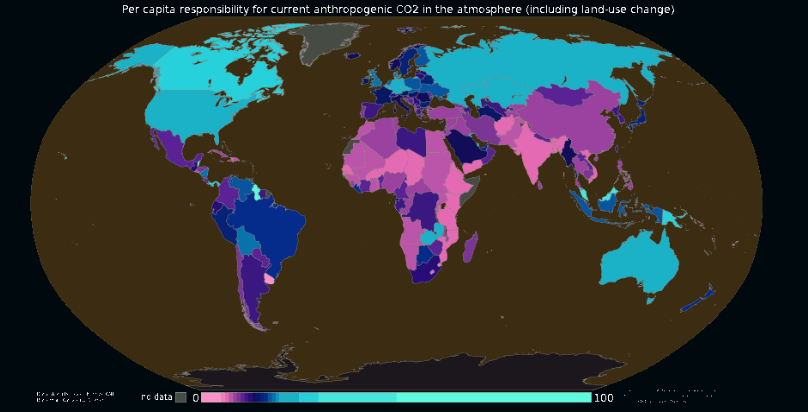Present an elaborate depiction of the scene captured in the image.

The image presents a world map illustrating per capita responsibility for current anthropogenic CO2 emissions, including contributions from land-use change. Various shades represent different levels of CO2 emissions per person, giving a visual representation of global carbon footprints. Lighter shades show lower emissions, while darker or more vibrant colors indicate higher responsibility. This map serves as a critical visual tool for understanding regional disparities in greenhouse gas contributions and highlights the urgent need for policy changes to address climate change effectively. The background is a muted dark tone, enhancing the visibility of the colorful emissions data across continents, reflecting the impact of human activities on the atmosphere.